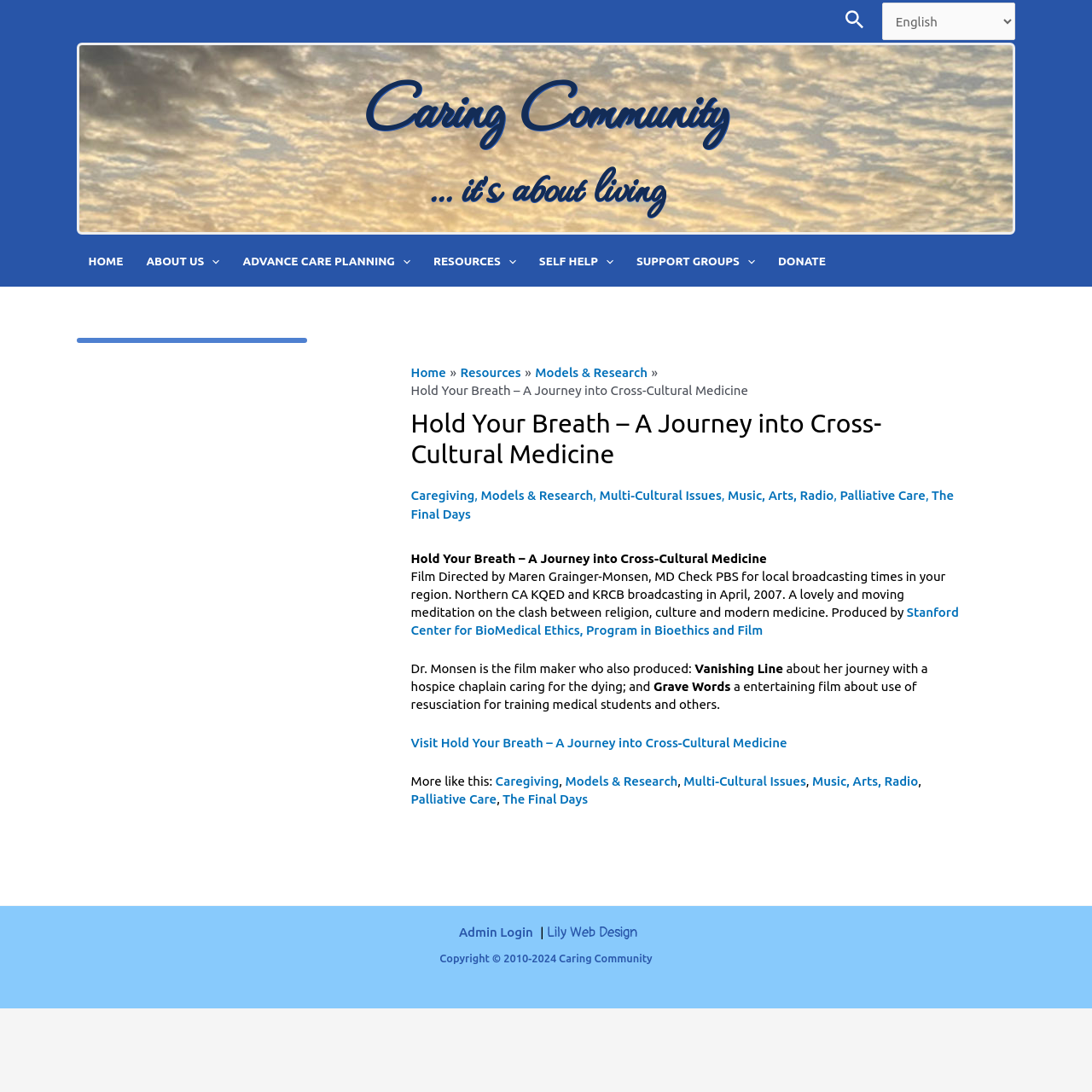What is the title of the article?
Using the details shown in the screenshot, provide a comprehensive answer to the question.

The title of the article is located in the main content section of the webpage, within the header section. It is a static text element with the title 'Hold Your Breath – A Journey into Cross-Cultural Medicine'.